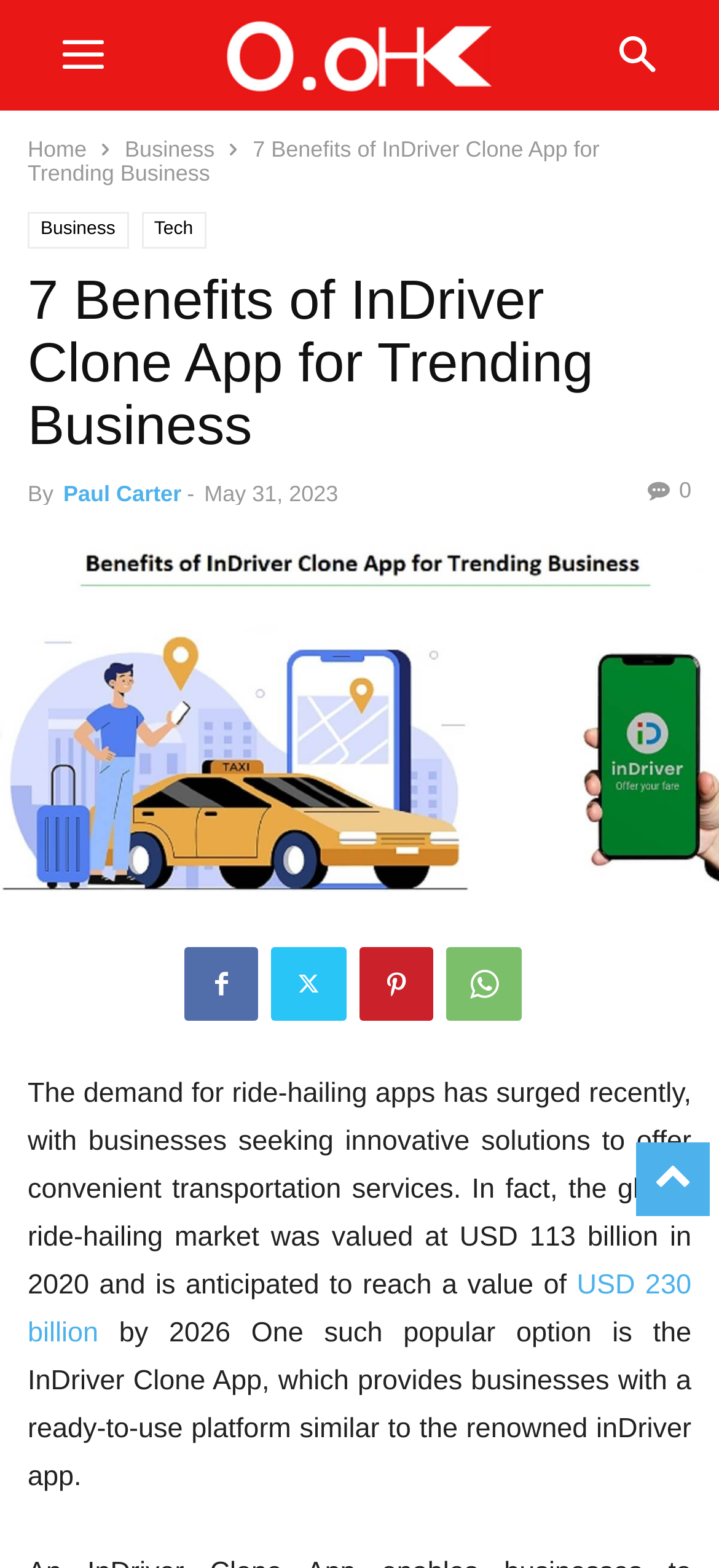Please determine and provide the text content of the webpage's heading.

7 Benefits of InDriver Clone App for Trending Business